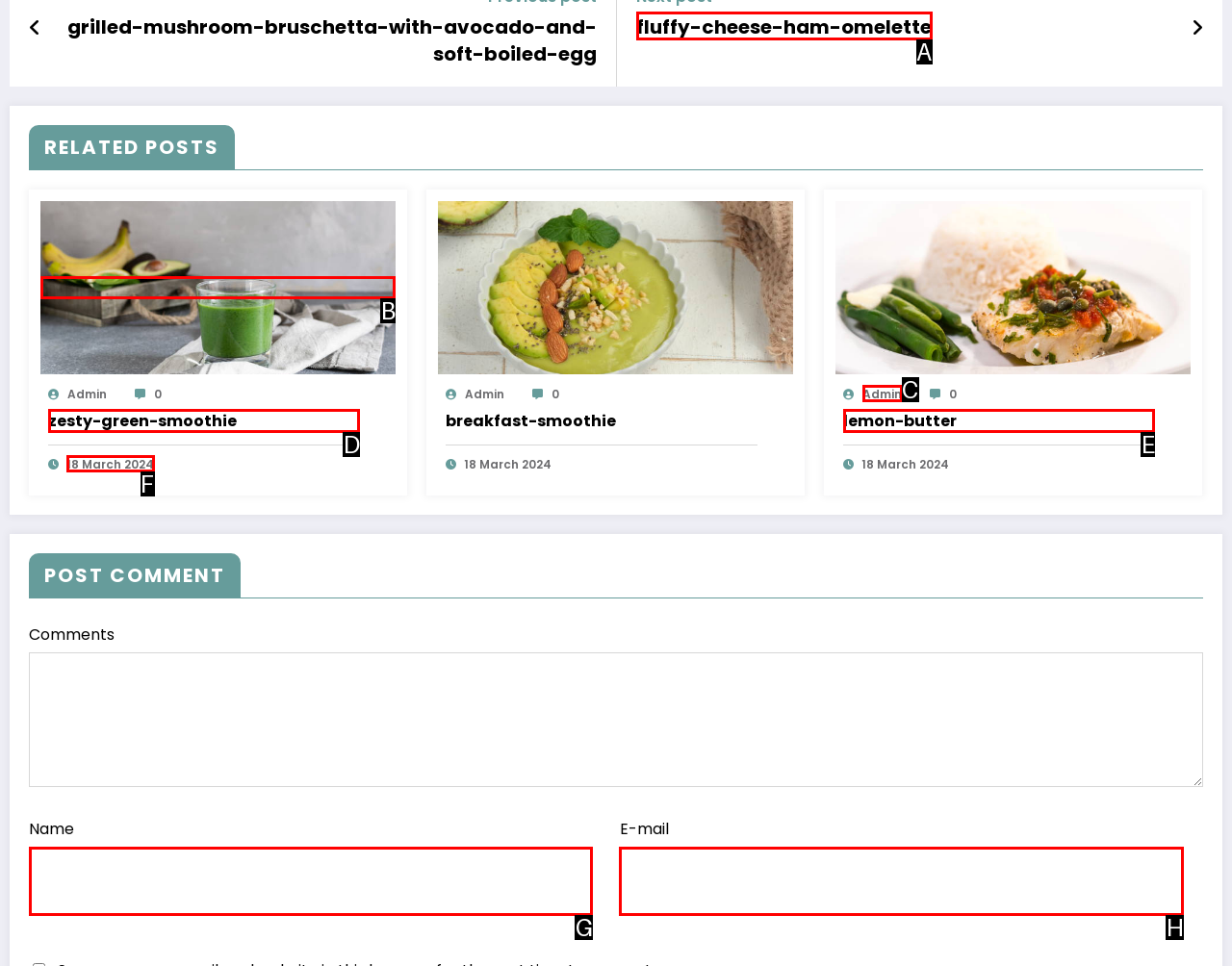Select the HTML element that should be clicked to accomplish the task: click on the 'zesty-green-smoothie' link Reply with the corresponding letter of the option.

B